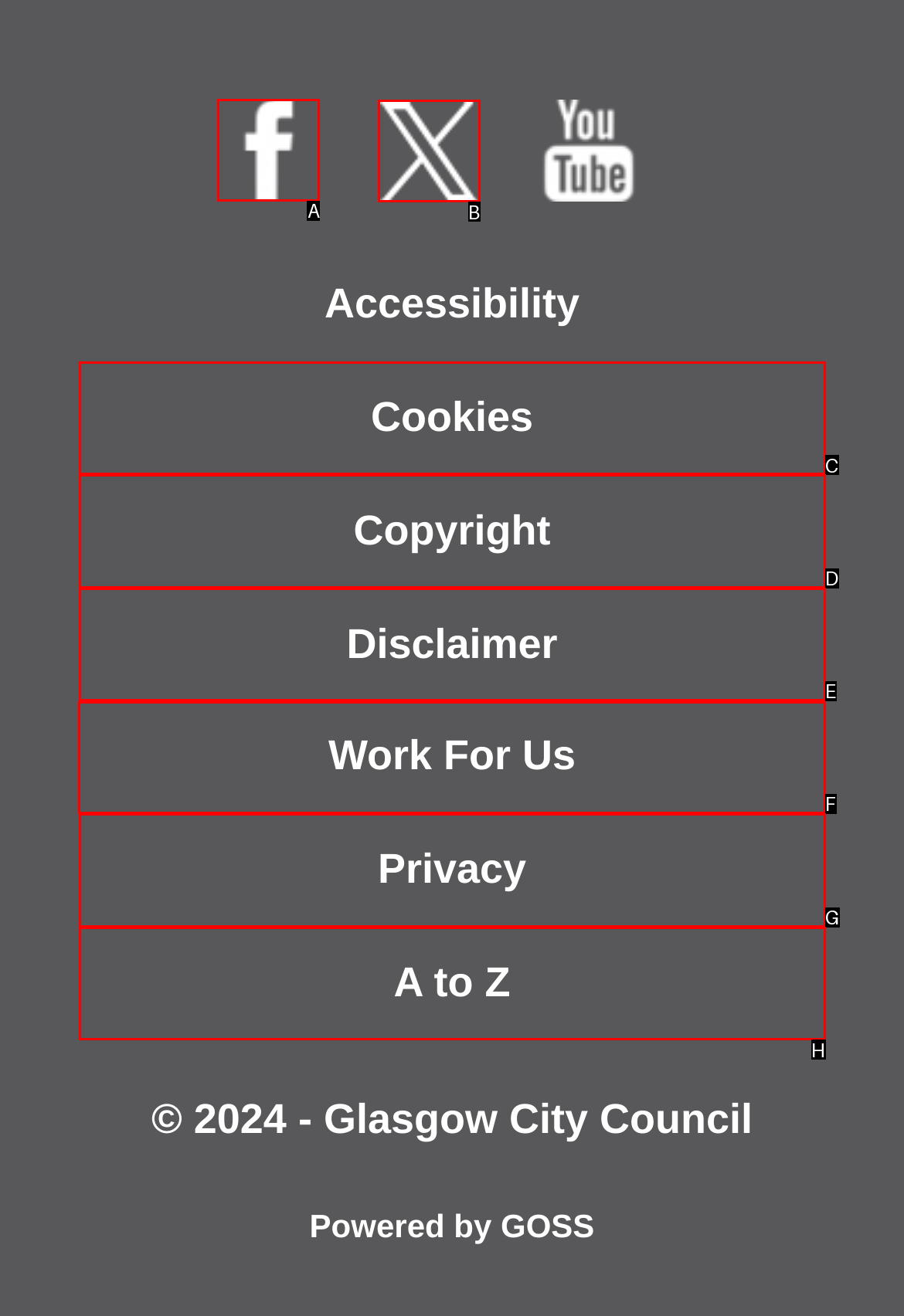From the given choices, which option should you click to complete this task: go to Work For Us? Answer with the letter of the correct option.

F